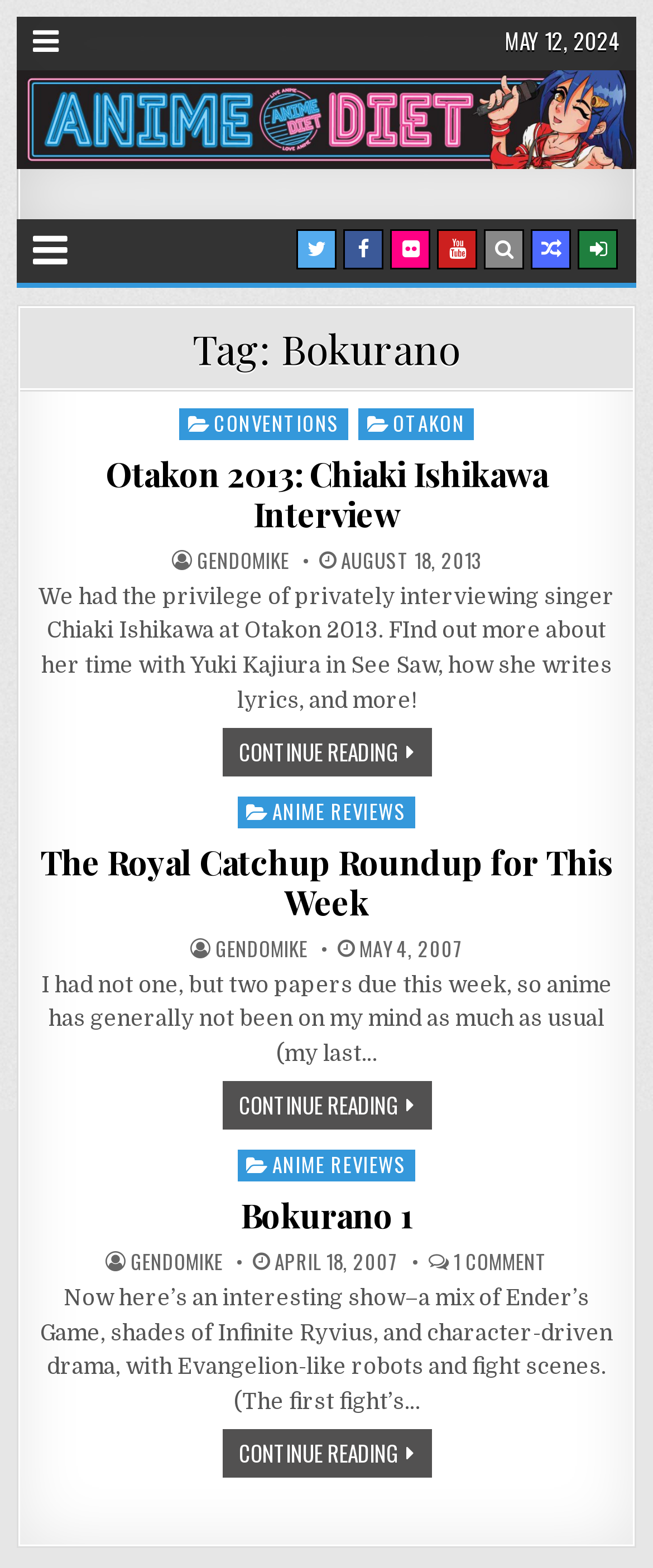Determine the bounding box coordinates of the UI element that matches the following description: "Bokurano 1". The coordinates should be four float numbers between 0 and 1 in the format [left, top, right, bottom].

[0.368, 0.76, 0.632, 0.788]